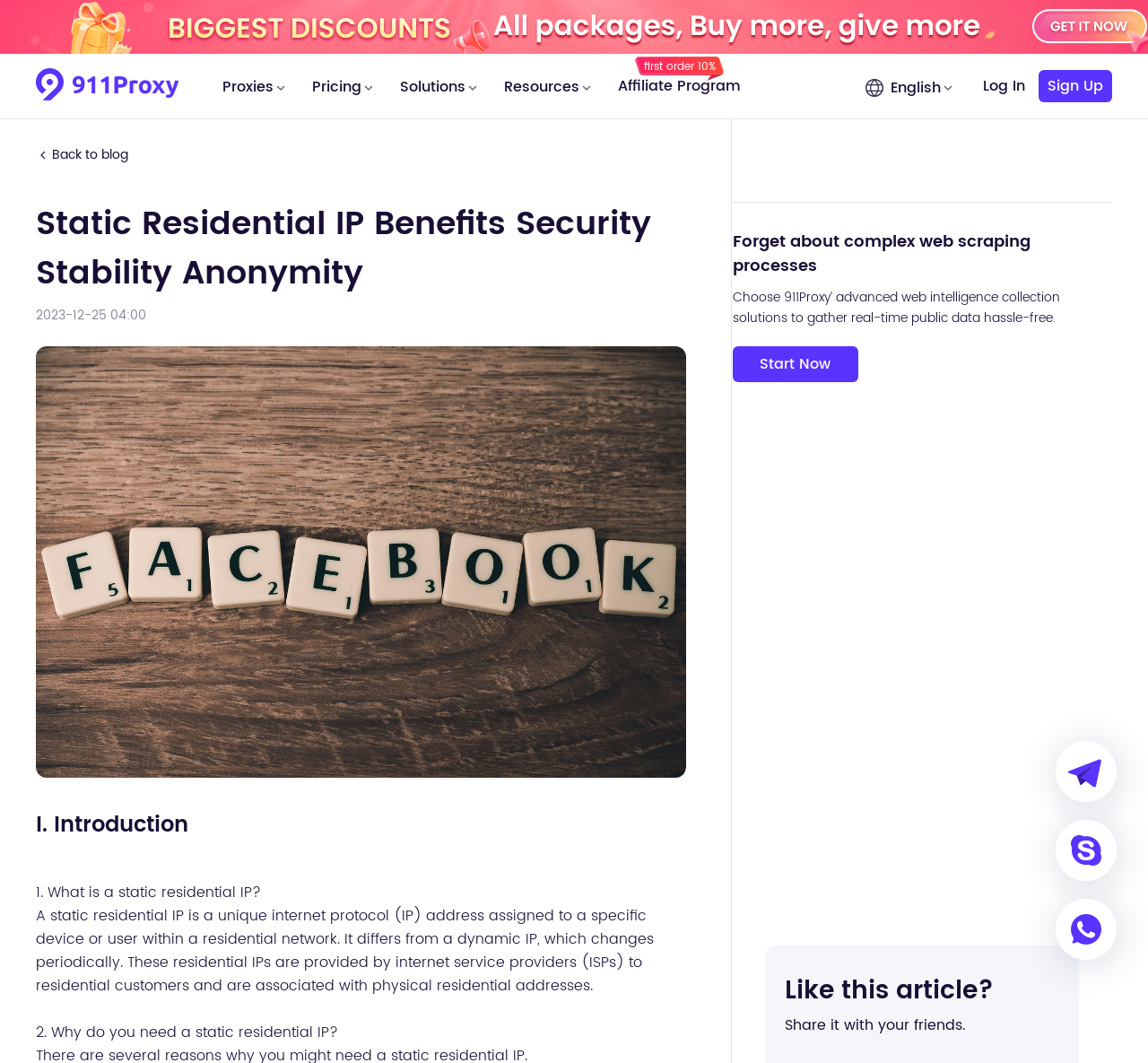Specify the bounding box coordinates of the area to click in order to follow the given instruction: "Log in to your account."

[0.856, 0.066, 0.893, 0.096]